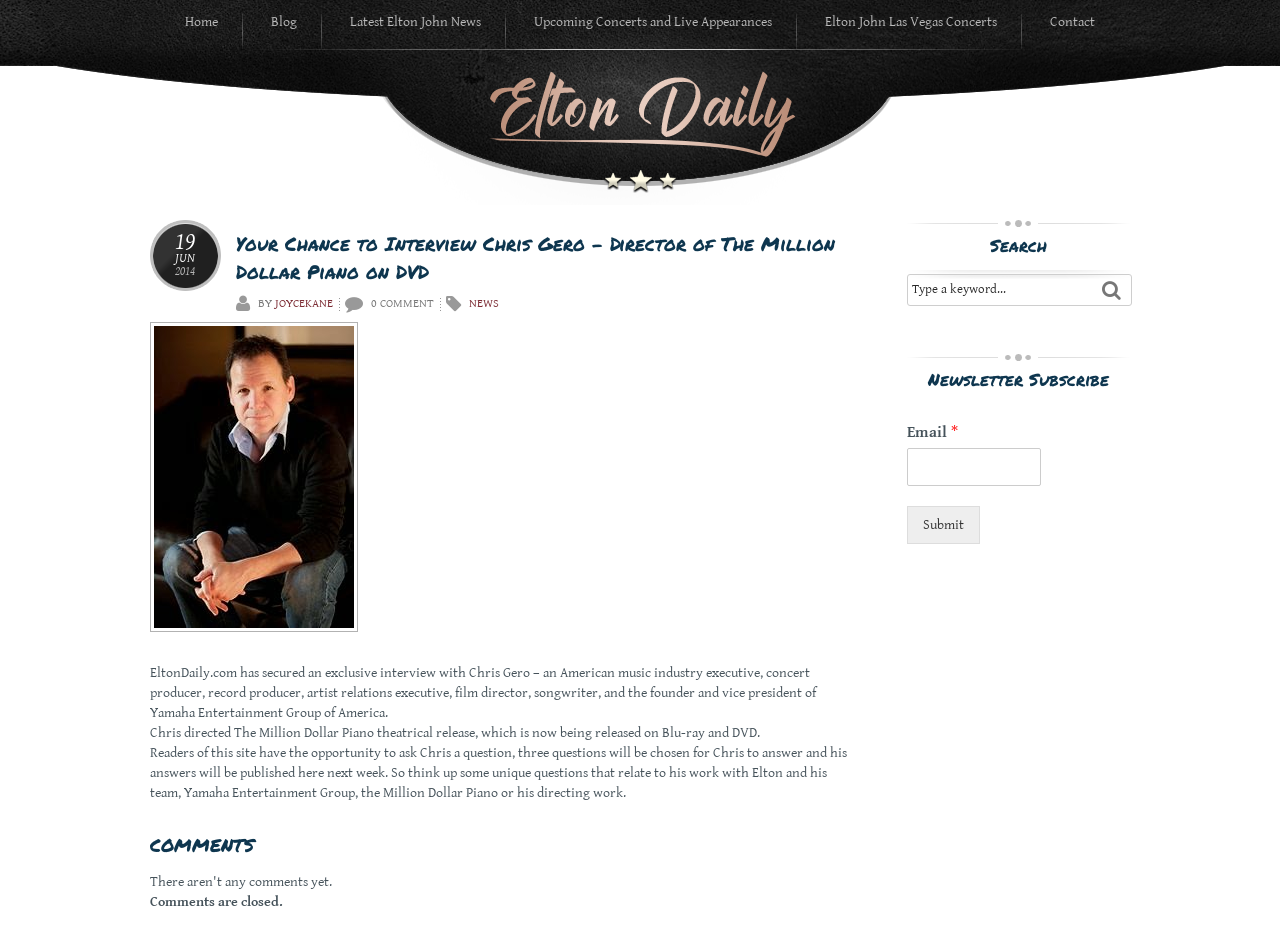Please mark the clickable region by giving the bounding box coordinates needed to complete this instruction: "Subscribe to the newsletter".

[0.709, 0.471, 0.813, 0.511]